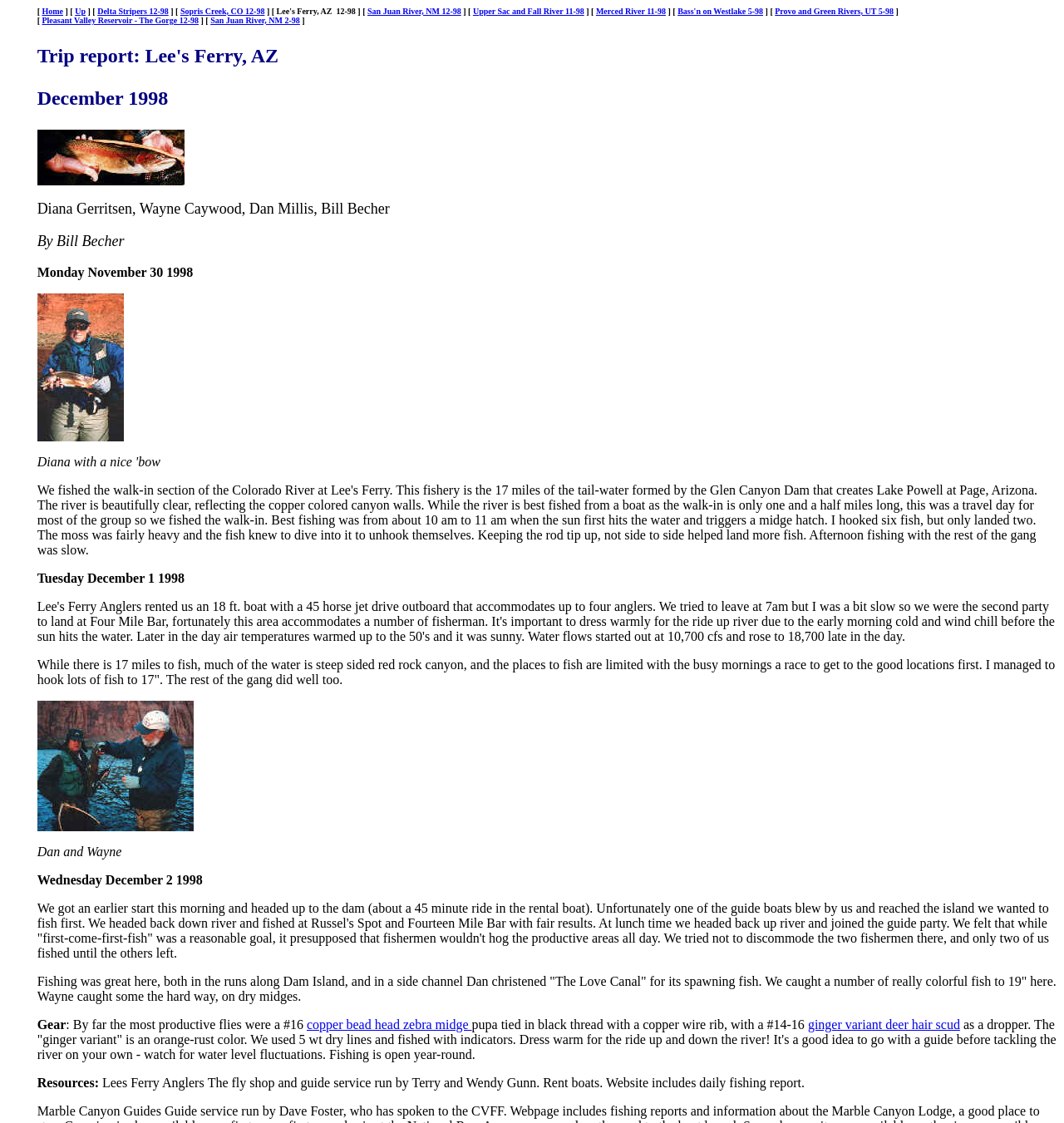Find the bounding box coordinates of the clickable region needed to perform the following instruction: "Go to Sopris Creek, CO 12-98". The coordinates should be provided as four float numbers between 0 and 1, i.e., [left, top, right, bottom].

[0.169, 0.006, 0.249, 0.014]